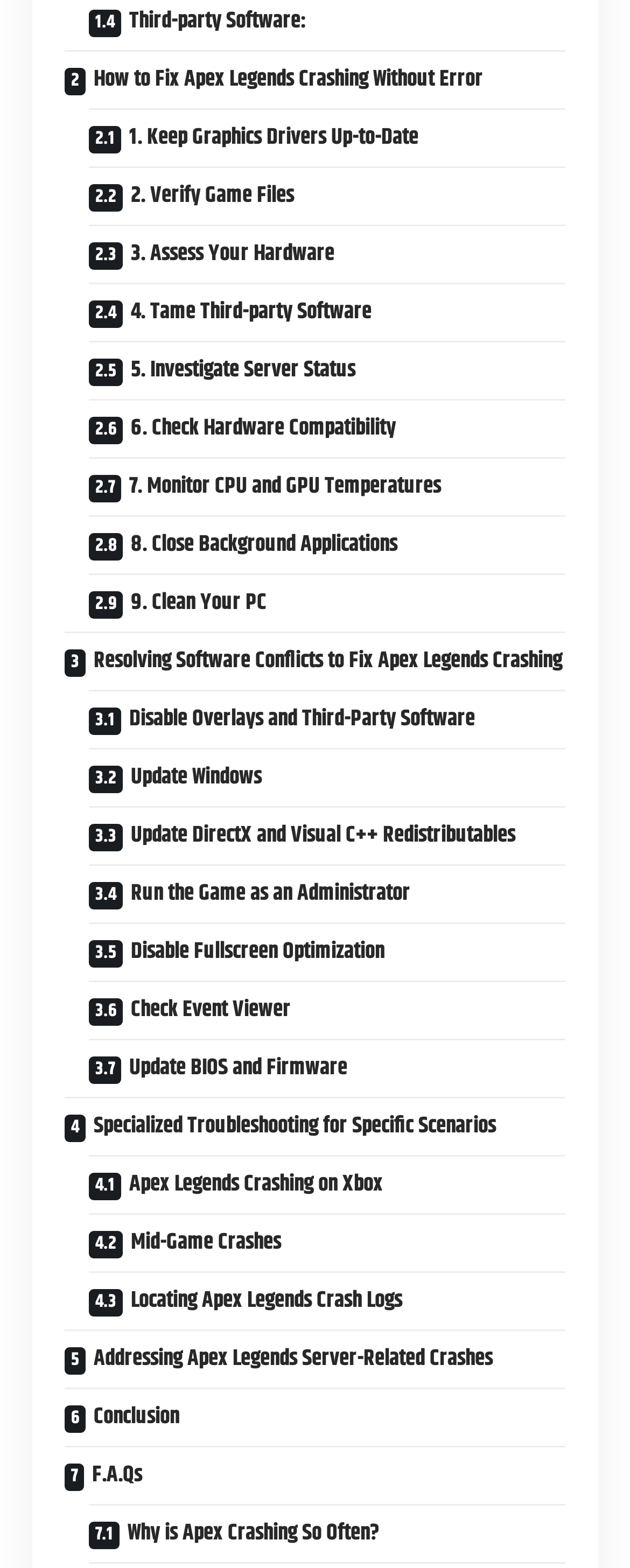Predict the bounding box of the UI element that fits this description: "F.A.Qs".

[0.103, 0.922, 0.897, 0.959]